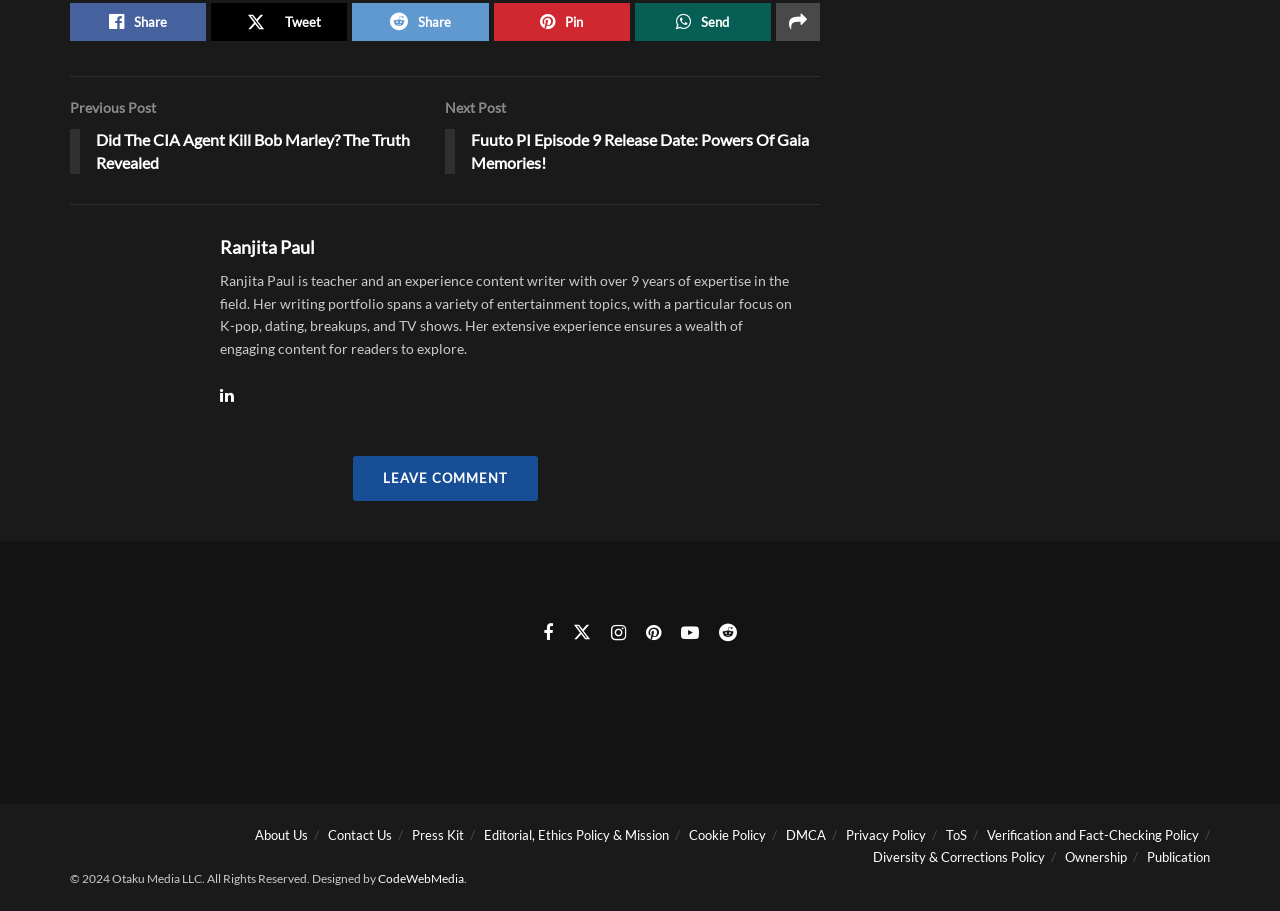Pinpoint the bounding box coordinates of the element that must be clicked to accomplish the following instruction: "Read previous post". The coordinates should be in the format of four float numbers between 0 and 1, i.e., [left, top, right, bottom].

[0.055, 0.106, 0.348, 0.202]